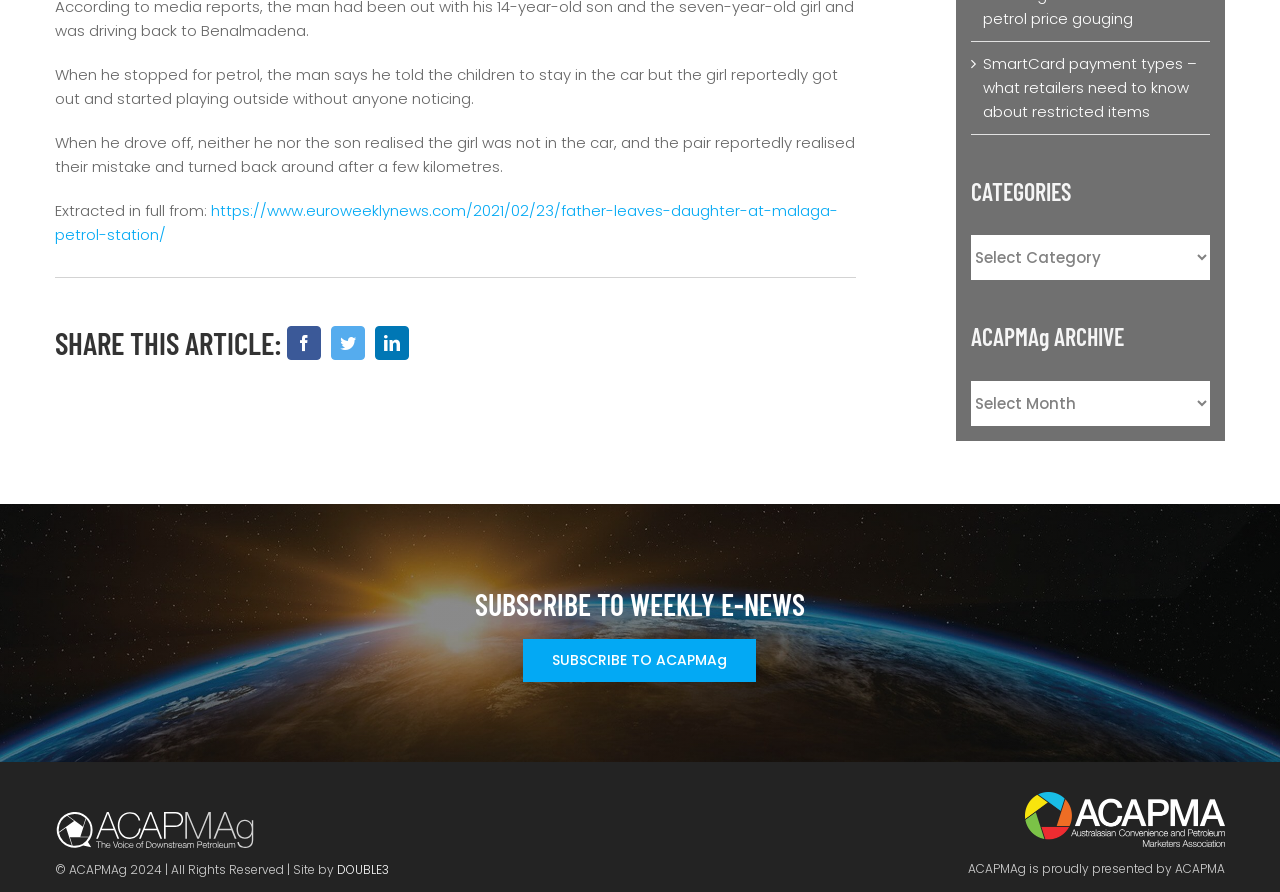What is the man doing when he stops for petrol?
Please provide a single word or phrase as your answer based on the image.

telling children to stay in the car